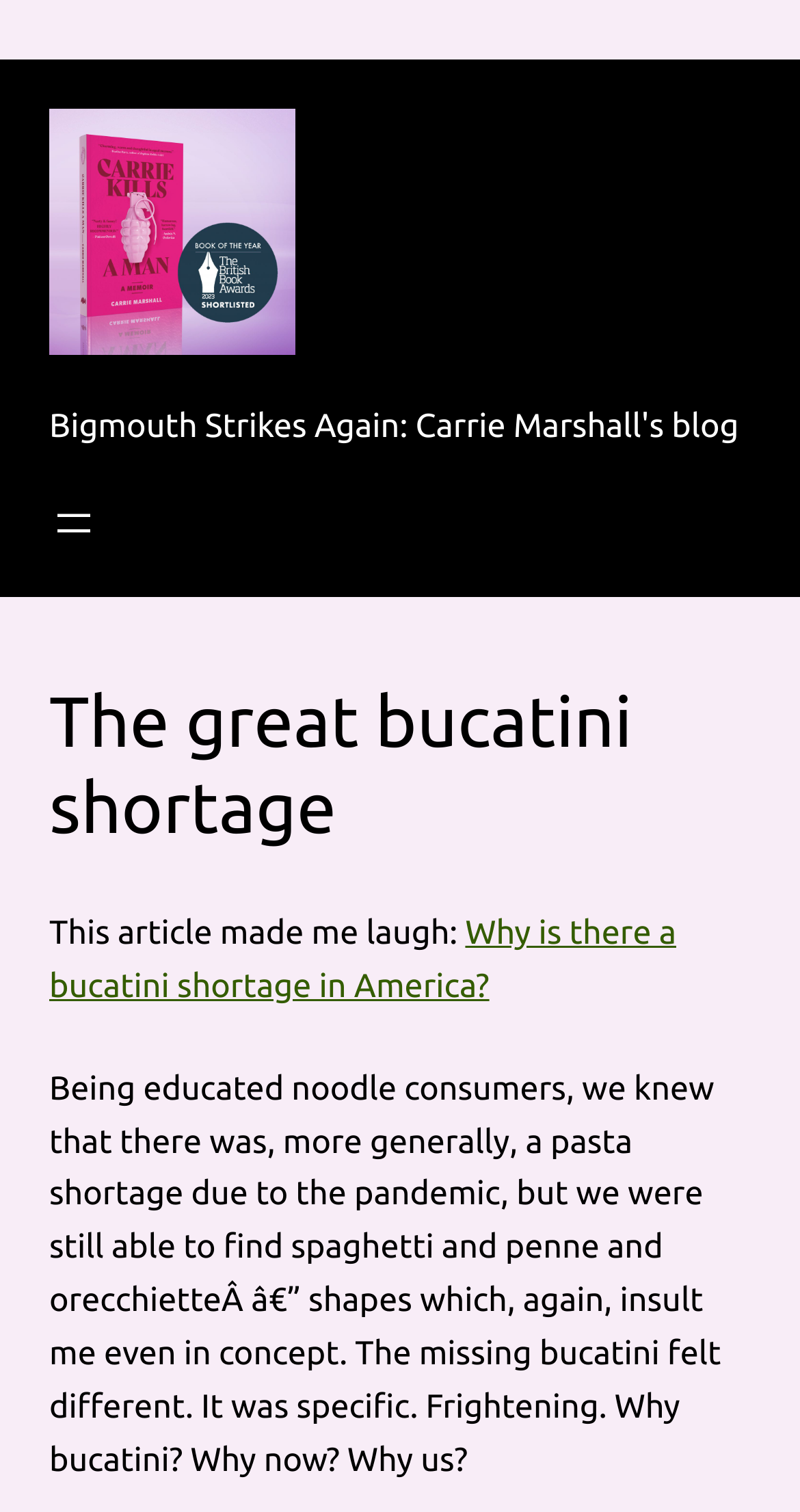Please identify the primary heading of the webpage and give its text content.

Bigmouth Strikes Again: Carrie Marshall's blog